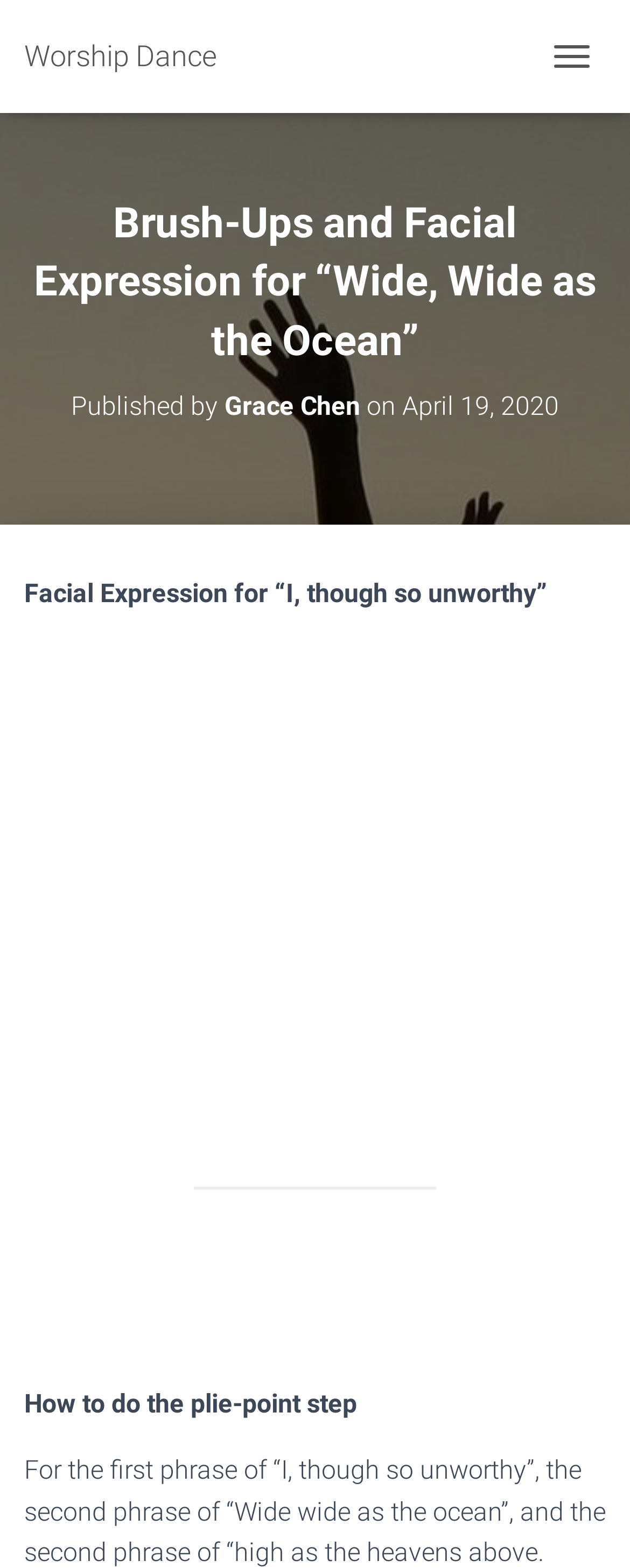What is the topic of the facial expression?
Refer to the image and provide a one-word or short phrase answer.

I, though so unworthy